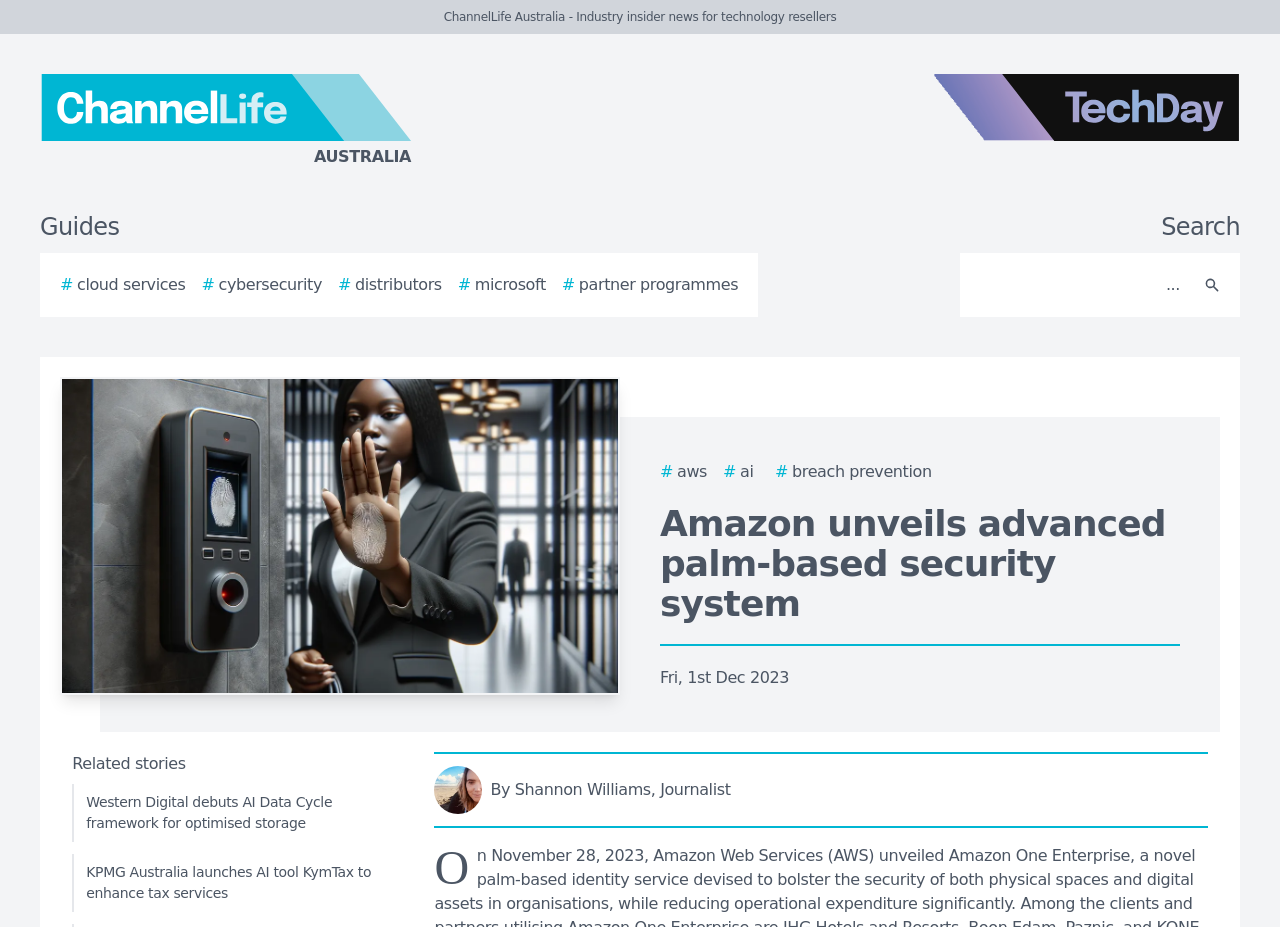Given the description: "# distributors", determine the bounding box coordinates of the UI element. The coordinates should be formatted as four float numbers between 0 and 1, [left, top, right, bottom].

[0.264, 0.294, 0.345, 0.32]